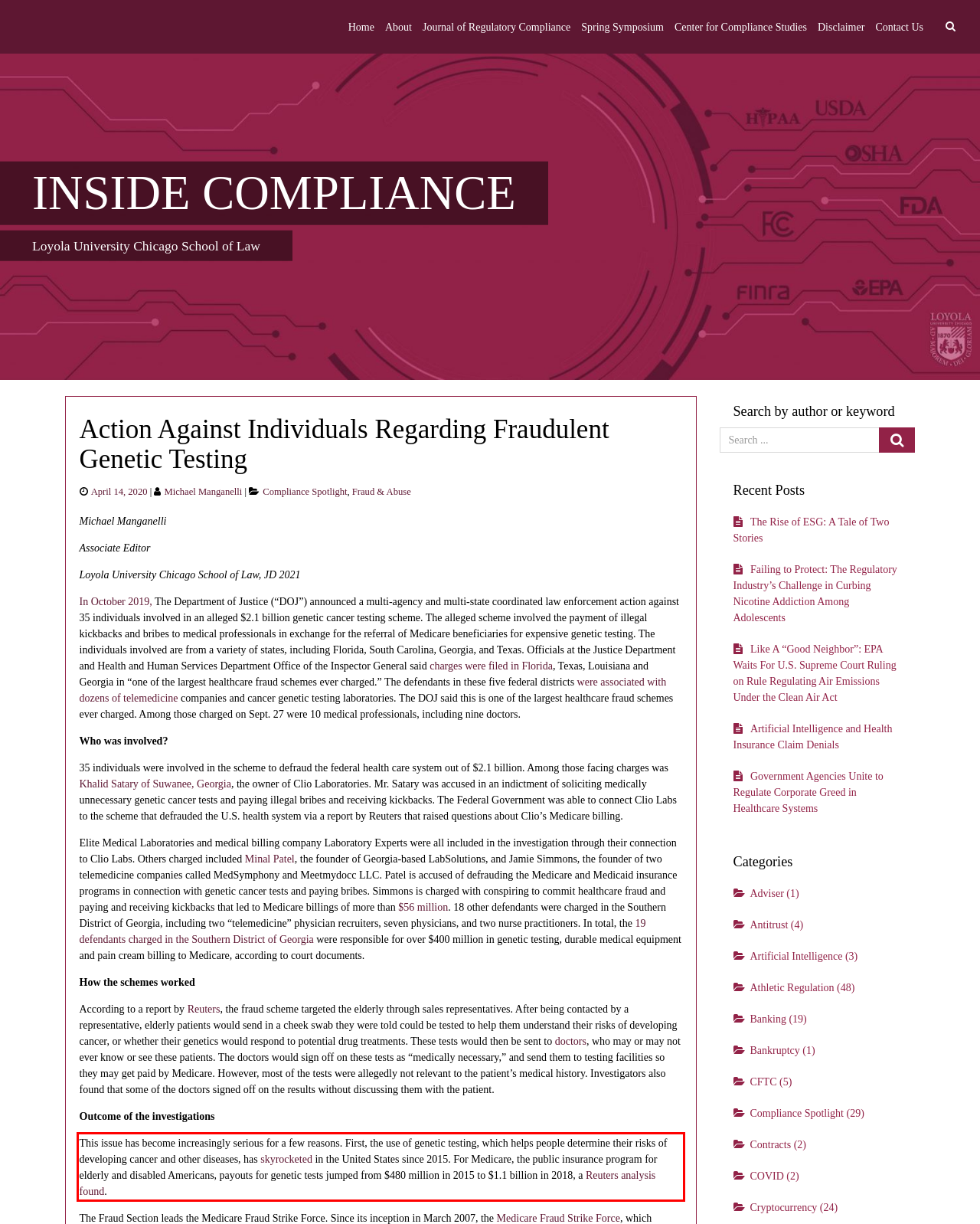You have a screenshot of a webpage where a UI element is enclosed in a red rectangle. Perform OCR to capture the text inside this red rectangle.

This issue has become increasingly serious for a few reasons. First, the use of genetic testing, which helps people determine their risks of developing cancer and other diseases, has skyrocketed in the United States since 2015. For Medicare, the public insurance program for elderly and disabled Americans, payouts for genetic tests jumped from $480 million in 2015 to $1.1 billion in 2018, a Reuters analysis found.